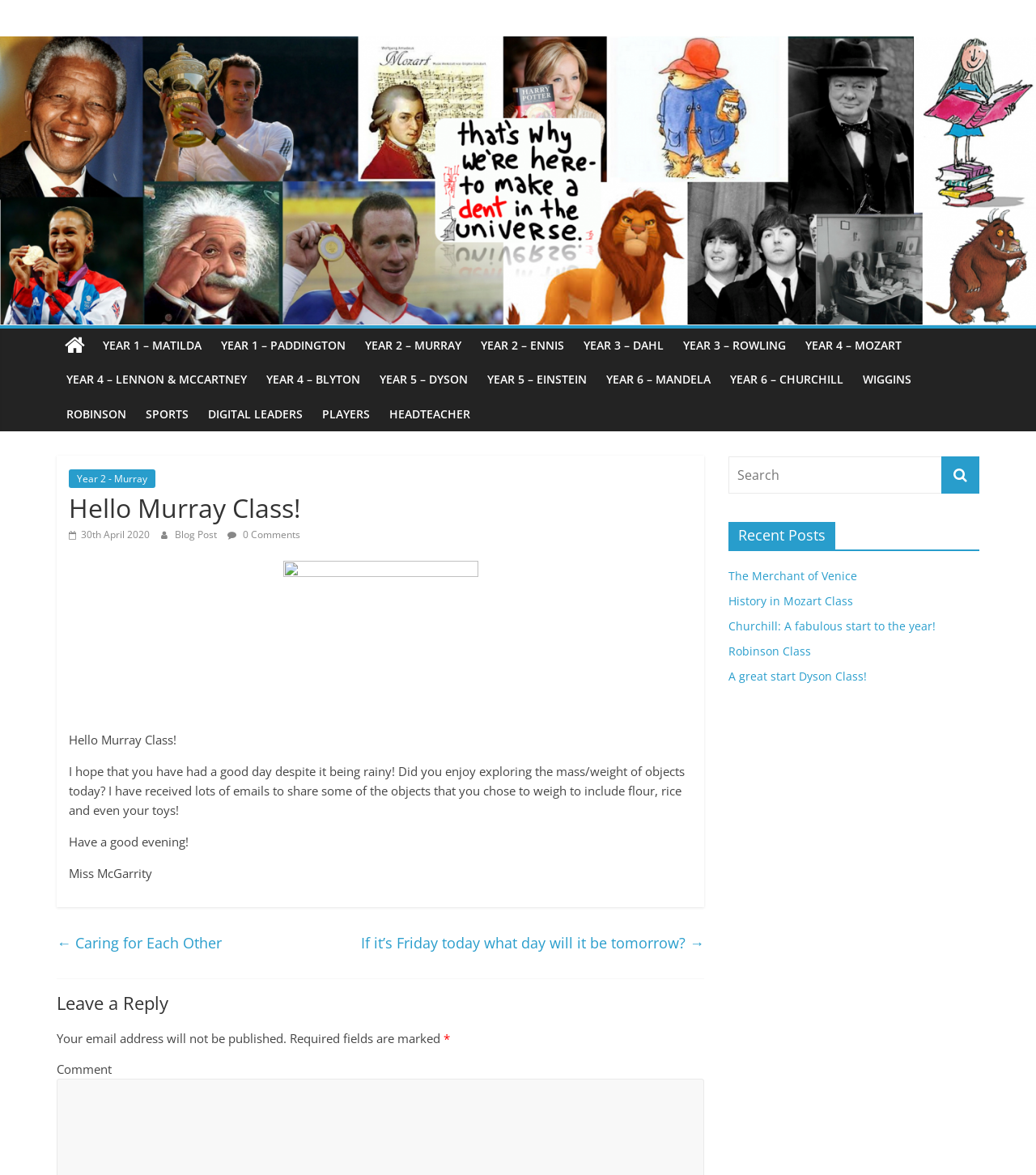Please pinpoint the bounding box coordinates for the region I should click to adhere to this instruction: "Search for something".

[0.703, 0.388, 0.909, 0.42]